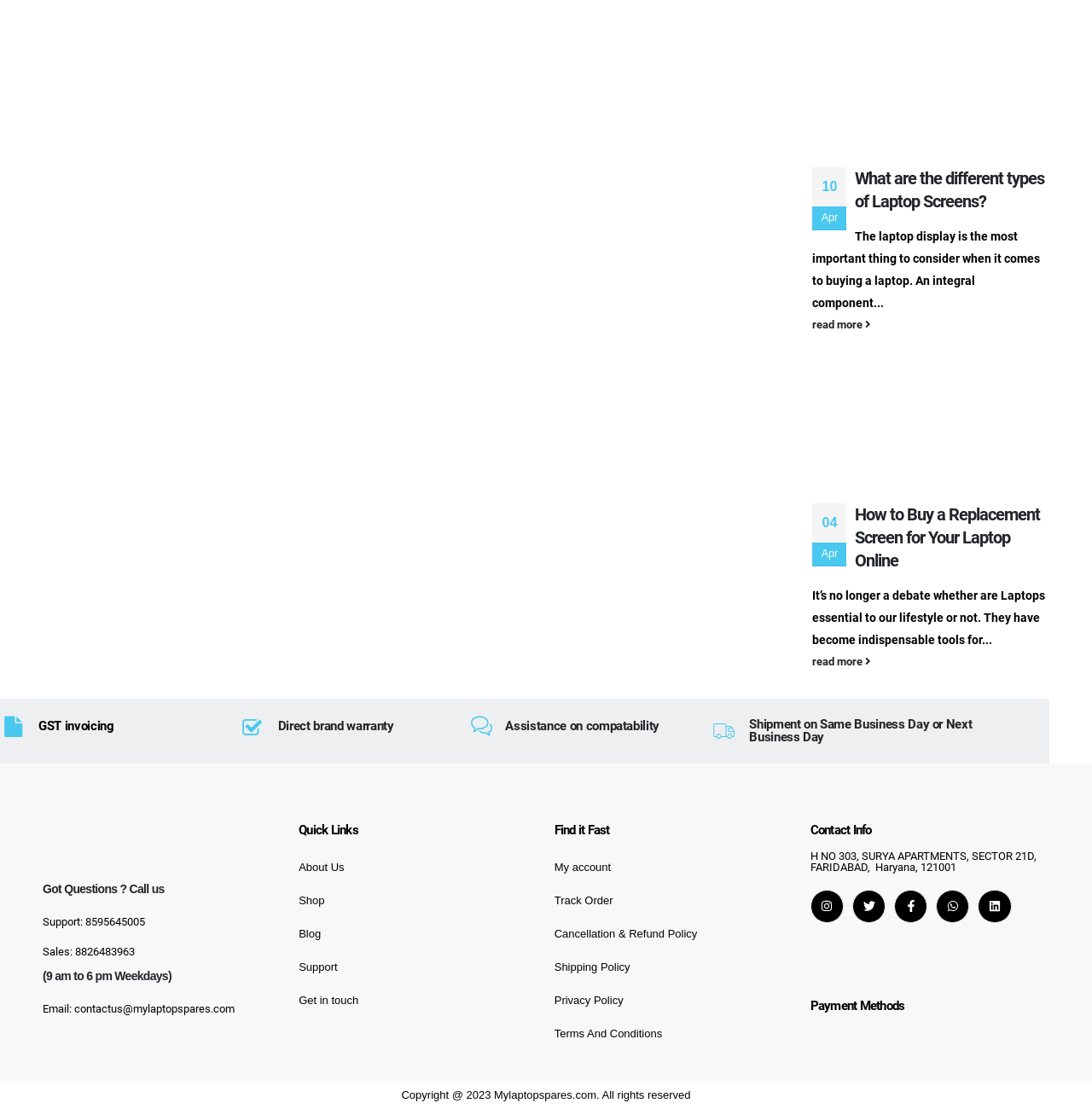Please provide a brief answer to the question using only one word or phrase: 
What social media platforms are available for contact?

Instagram, Twitter, Facebook, Whatsapp, Linkedin